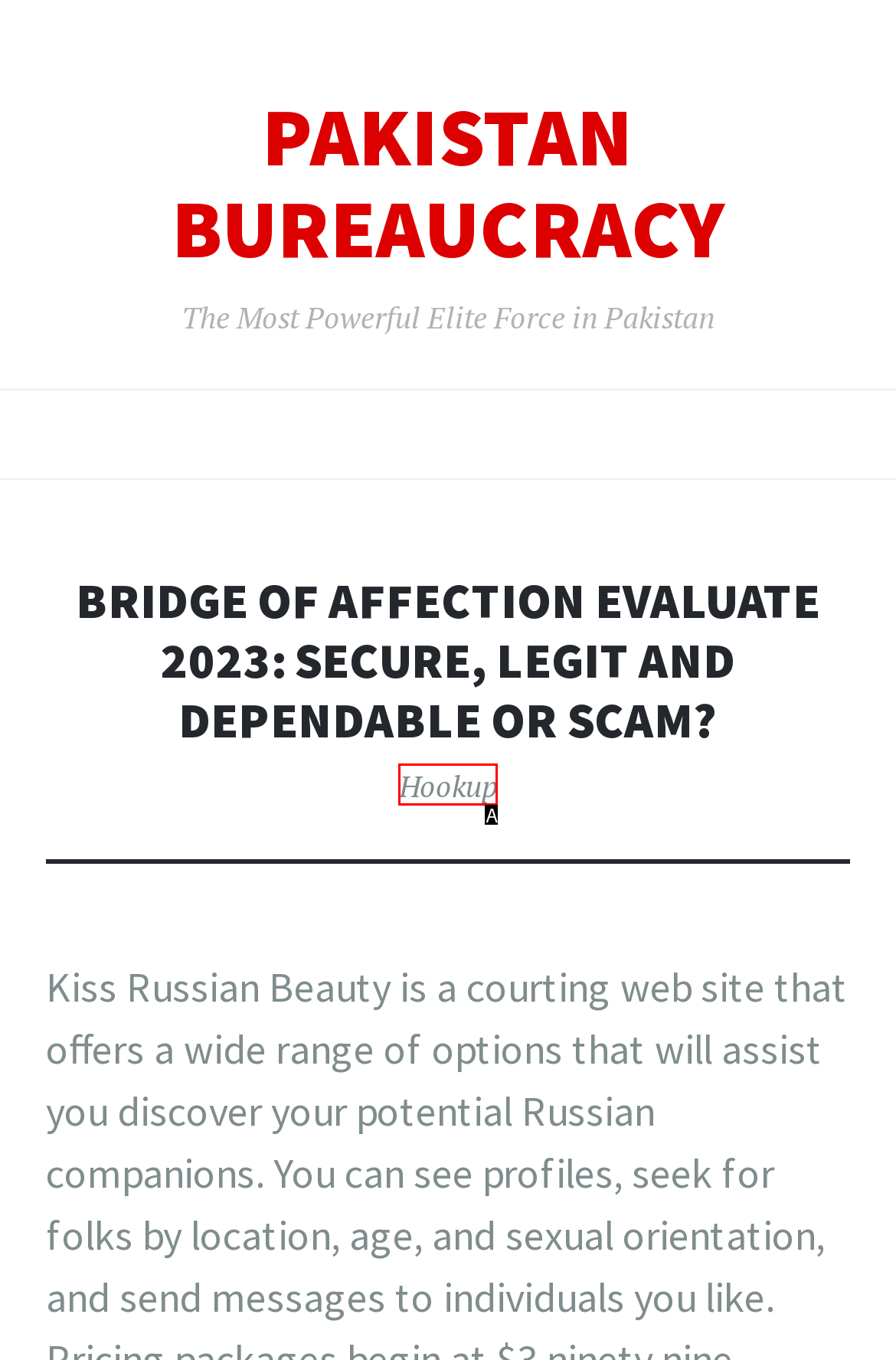Select the letter of the HTML element that best fits the description: Hookup
Answer with the corresponding letter from the provided choices.

A